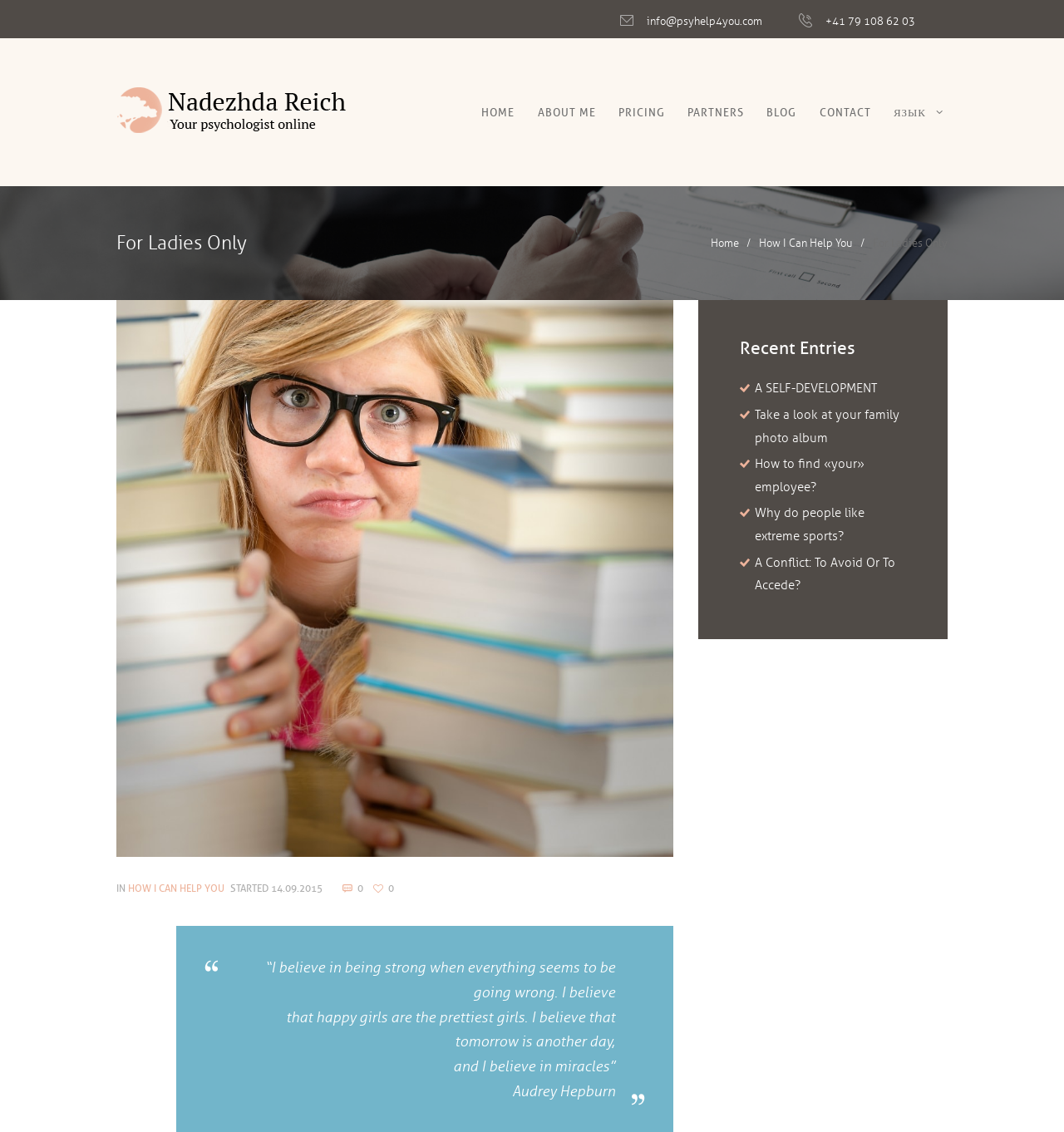Based on what you see in the screenshot, provide a thorough answer to this question: What is the psychologist's name?

The psychologist's name can be found in the title of the webpage, which is 'For Ladies Only — Nadezhda Reich — your psychologist online'. This title is also reflected in the heading element with the text 'For Ladies Only'.